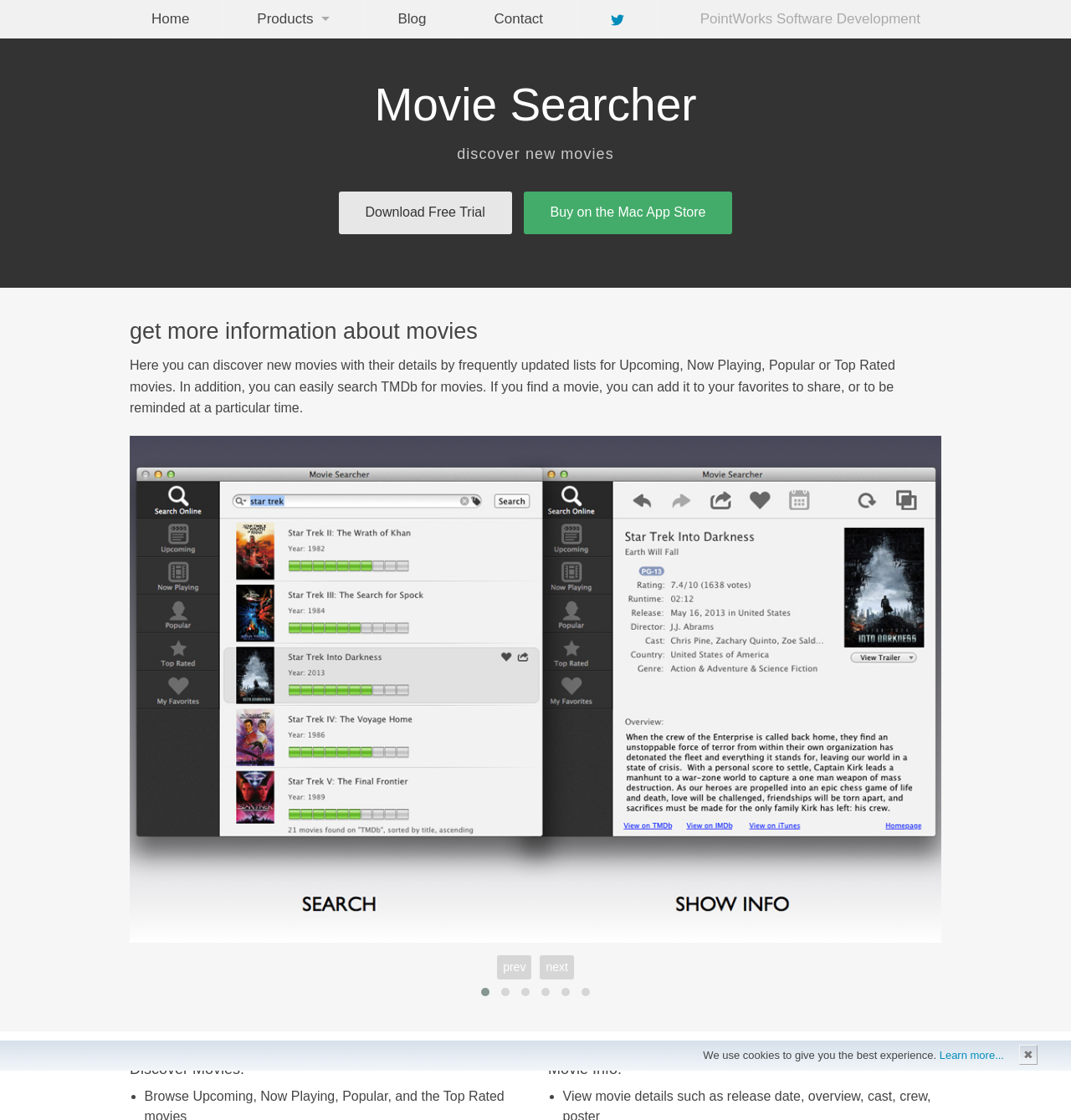Offer a detailed explanation of the webpage layout and contents.

The webpage is titled "Movie Searcher - discover new movies | PointWorks" and appears to be a software development company's website. At the top, there is a notification about the use of cookies, with a "Learn more..." link and a close button. Below this, there is a heading with the company name, "PointWorks Software Development", which is also a link.

The main navigation menu is located at the top, with links to "Home", "Products", "Blog", "Contact", and "Follow me on Twitter", which has a small Twitter icon next to it. Below the navigation menu, there is a section dedicated to the "Movie Searcher" product, with a heading and a subheading that reads "discover new movies".

In this section, there are two calls-to-action: "Download Free Trial" and "Buy on the Mac App Store". Below these, there is a heading that reads "get more information about movies", followed by a paragraph of text that describes the features of the Movie Searcher product. This text is accompanied by a large image that showcases the product's interface.

At the bottom of the page, there are navigation buttons labeled "prev" and "next", which are likely used to navigate through a list of movies. Above these buttons, there are two headings: "Discover Movies:" and "Movie Info:", which may be used to categorize the movie lists. Finally, there are two bullet points, one below each heading, which may indicate the start of a list of movie categories or features.